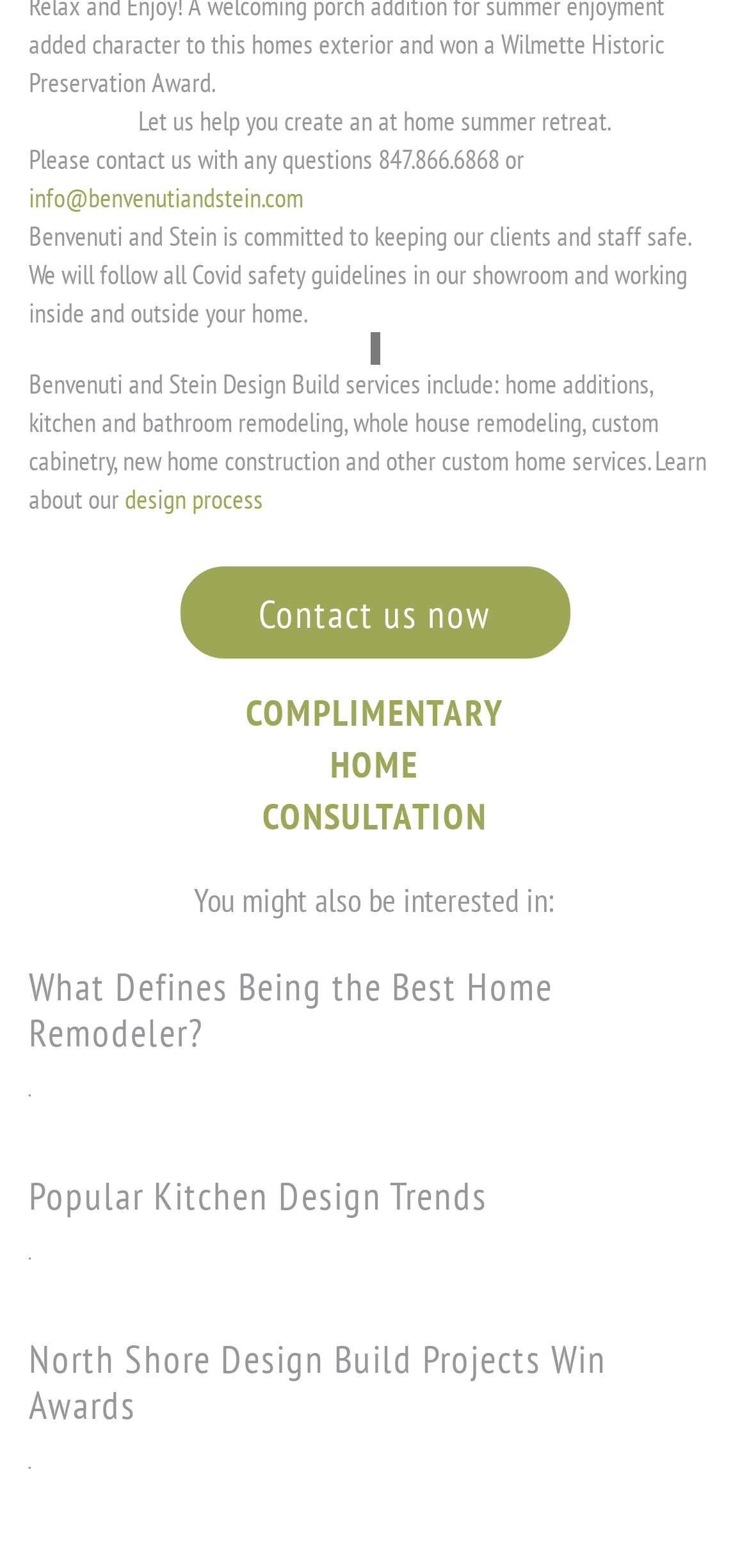Please identify the bounding box coordinates of the area that needs to be clicked to fulfill the following instruction: "Send an email to info@benvenutiandstein.com."

[0.038, 0.115, 0.405, 0.138]